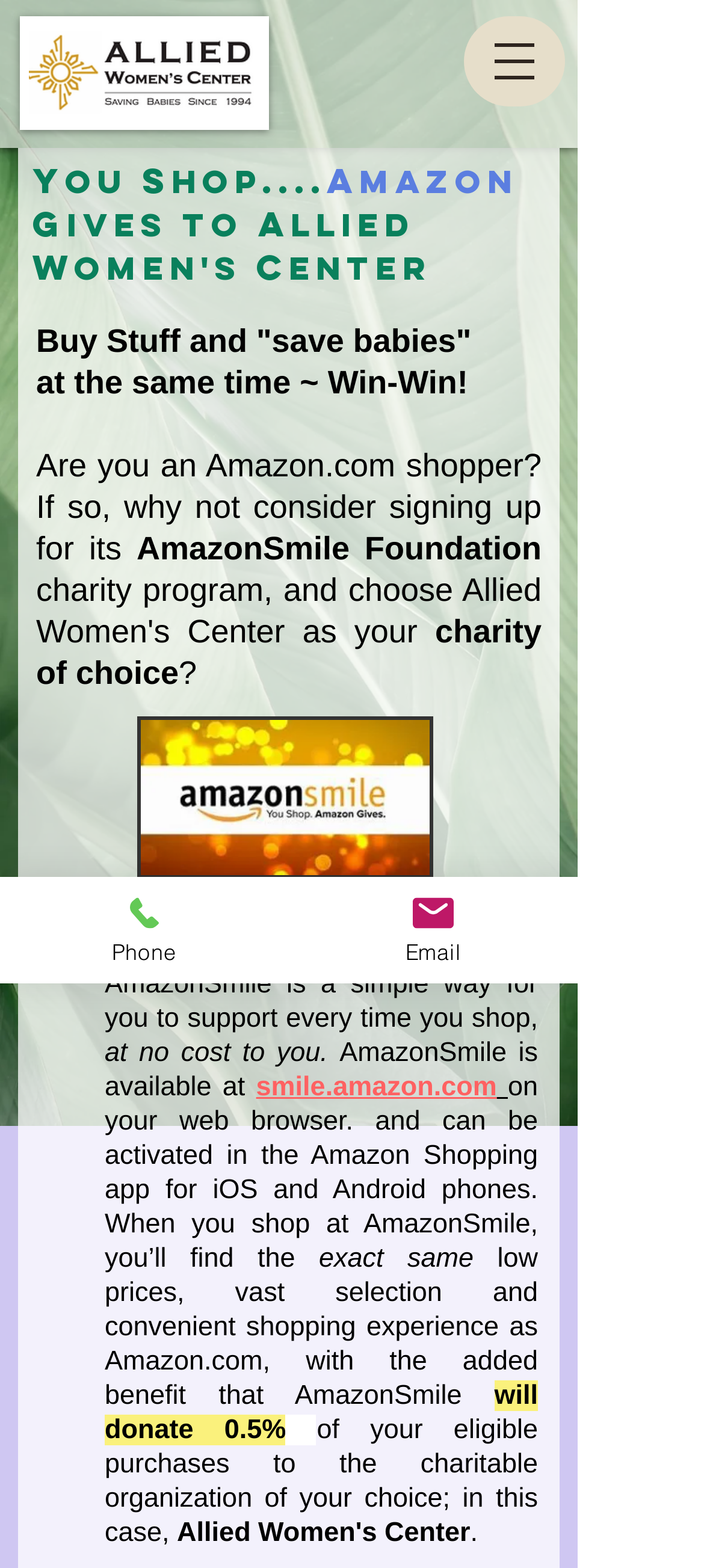What is the purpose of using AmazonSmile?
Please give a detailed and thorough answer to the question, covering all relevant points.

The webpage explains that AmazonSmile is a way to support a charity, Allied Women's Center, while shopping on Amazon, which implies that the purpose of using AmazonSmile is to support a charity.